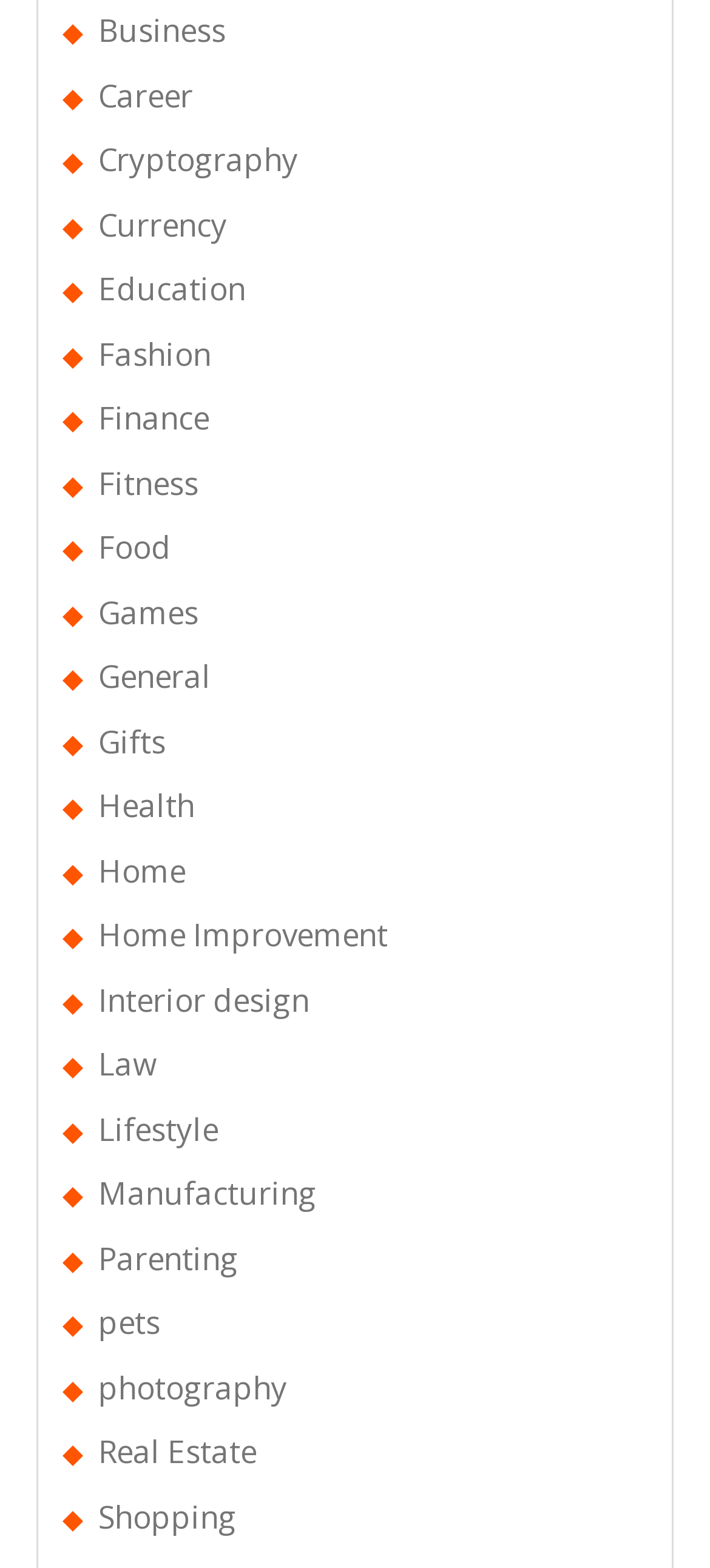Locate the bounding box coordinates of the clickable region necessary to complete the following instruction: "Browse Fashion". Provide the coordinates in the format of four float numbers between 0 and 1, i.e., [left, top, right, bottom].

[0.138, 0.212, 0.297, 0.239]